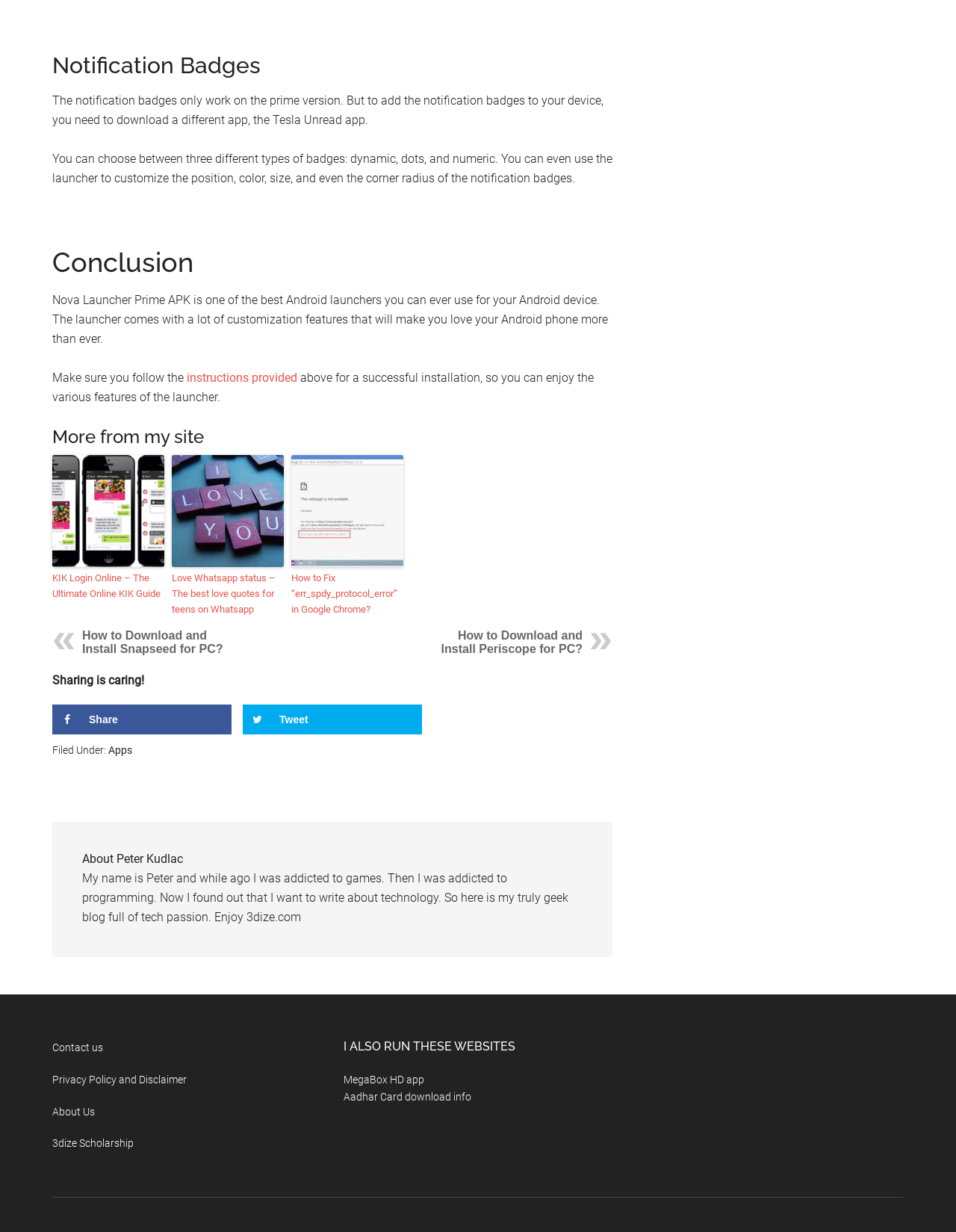How many types of notification badges can be chosen from?
Provide a short answer using one word or a brief phrase based on the image.

Three